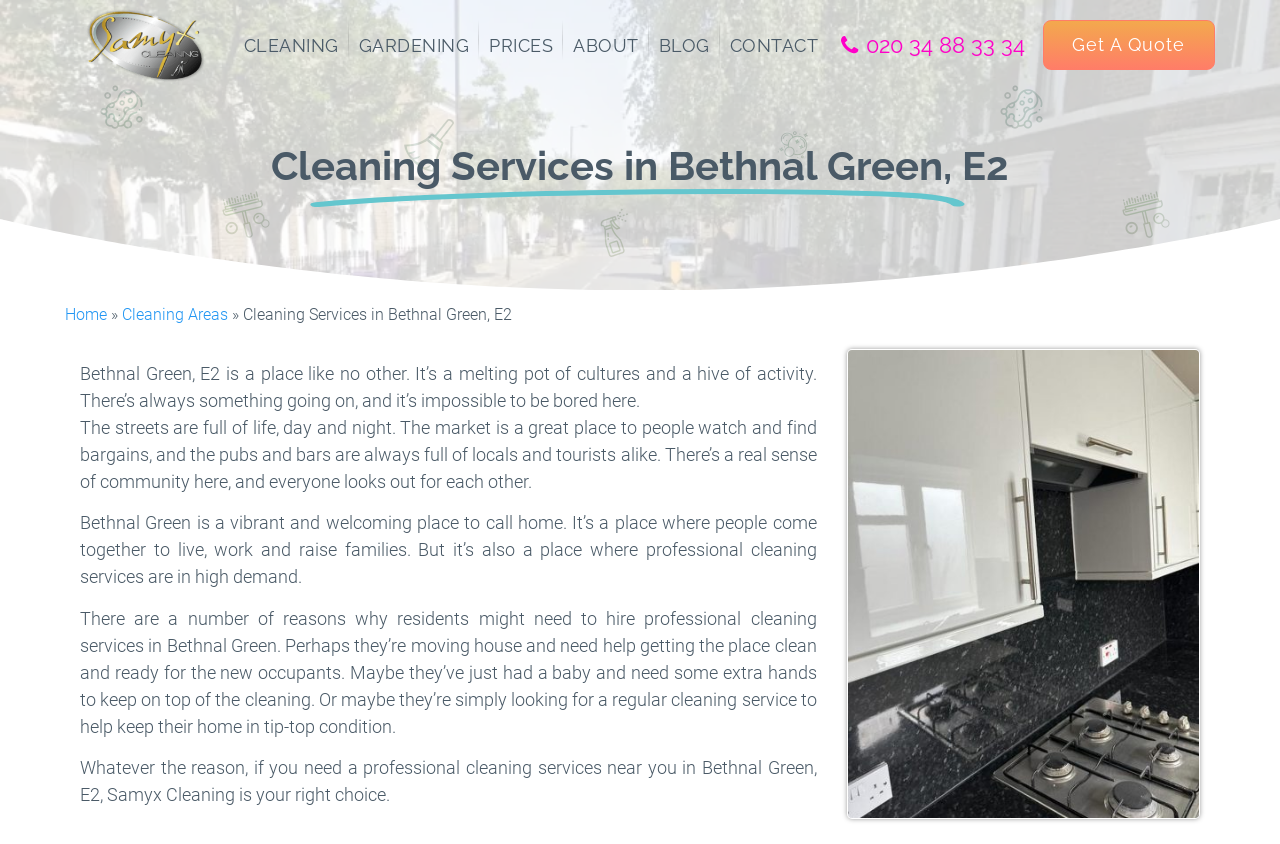Look at the image and write a detailed answer to the question: 
What is the location of Samyx Cleaning's services?

The location of Samyx Cleaning's services is mentioned in the heading 'Cleaning Services in Bethnal Green, E2' and also in the text 'Bethnal Green, E2 is a place like no other...'. This suggests that the company provides services specifically in the Bethnal Green area of London.